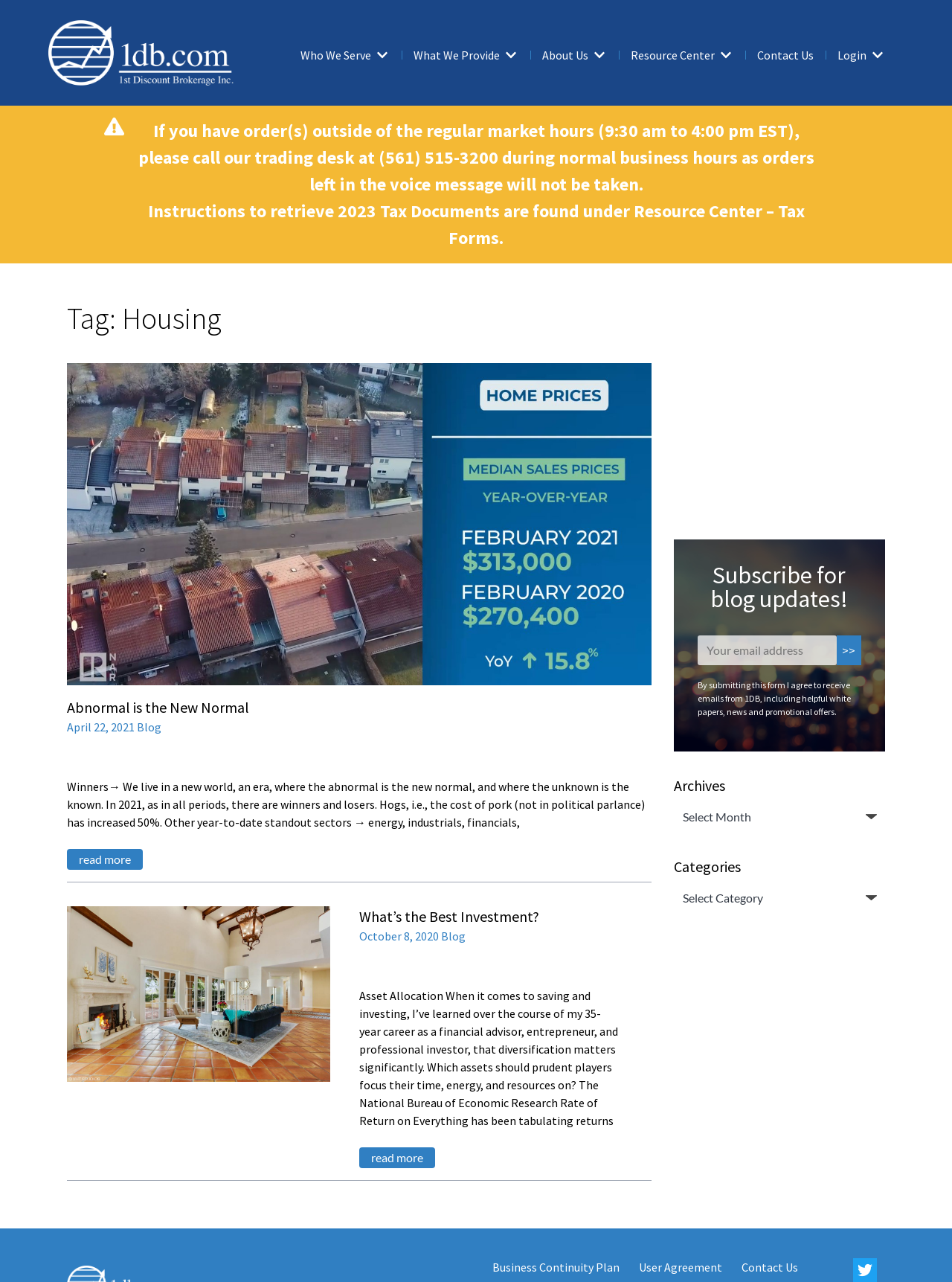Based on the visual content of the image, answer the question thoroughly: What is the first link on the webpage?

The first link on the webpage is 'Financial Advisors' which is located at the top left corner of the webpage, with a bounding box coordinate of [0.07, 0.019, 0.227, 0.064].